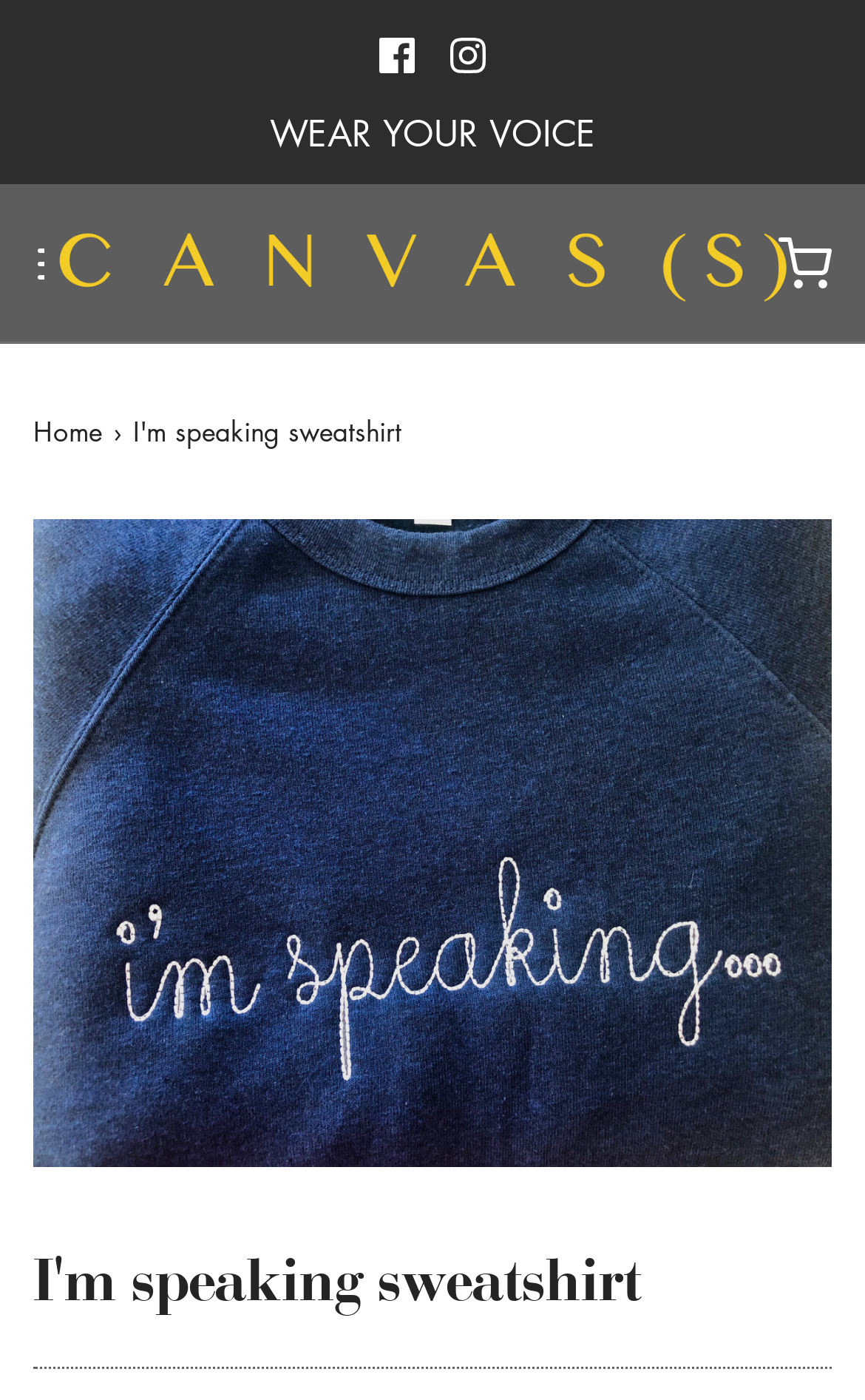Provide a thorough description of the webpage you see.

The webpage appears to be a product page for a sweatshirt with the title "I'm speaking sweatshirt – Canvas Company". At the top of the page, there is a heading "WEAR YOUR VOICE" in a prominent position. Below this heading, there are two social media icons, Facebook and Instagram, positioned side by side. 

On the left side of the page, there is a navigation menu in the form of breadcrumbs, with the first item being "Home". Below the navigation menu, there is a large image that takes up most of the page, which is likely the product image of the sweatshirt. The image has a button overlay with the text "Load image into Gallery viewer, I'm speaking sweatshirt", suggesting that users can click on the image to view it in a gallery.

At the top-right corner of the page, there are two more images, although their contents are not specified. At the very bottom of the page, there is a heading with the product title "I'm speaking sweatshirt". The product description, as mentioned in the meta description, is "Super comfy sweatshirt with beautiful stitching in white across the front •Retail fit •Raglan sleeves = longer, bunched sleeve".